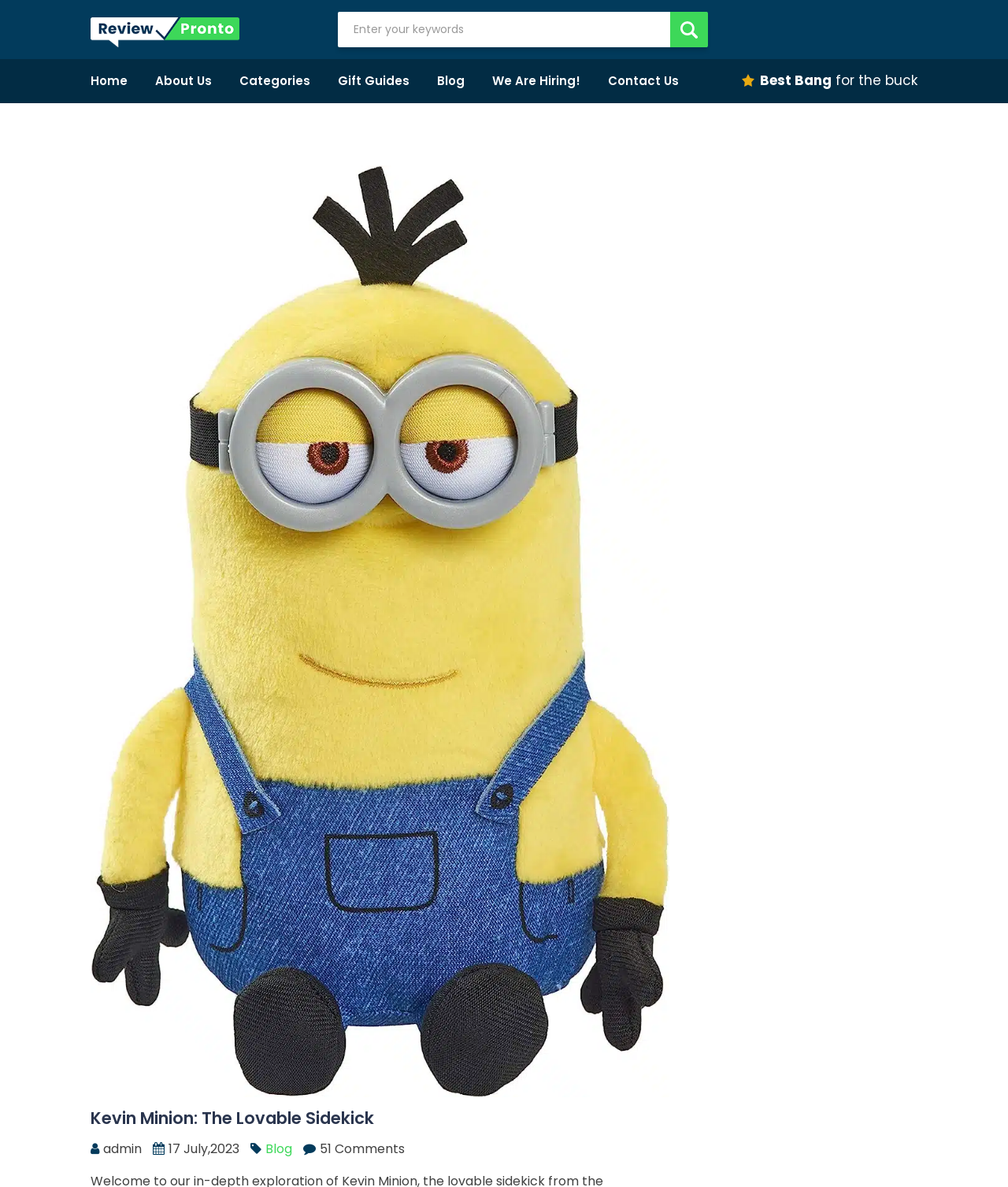Provide a single word or phrase answer to the question: 
What is the main topic of the article?

Kevin Minion